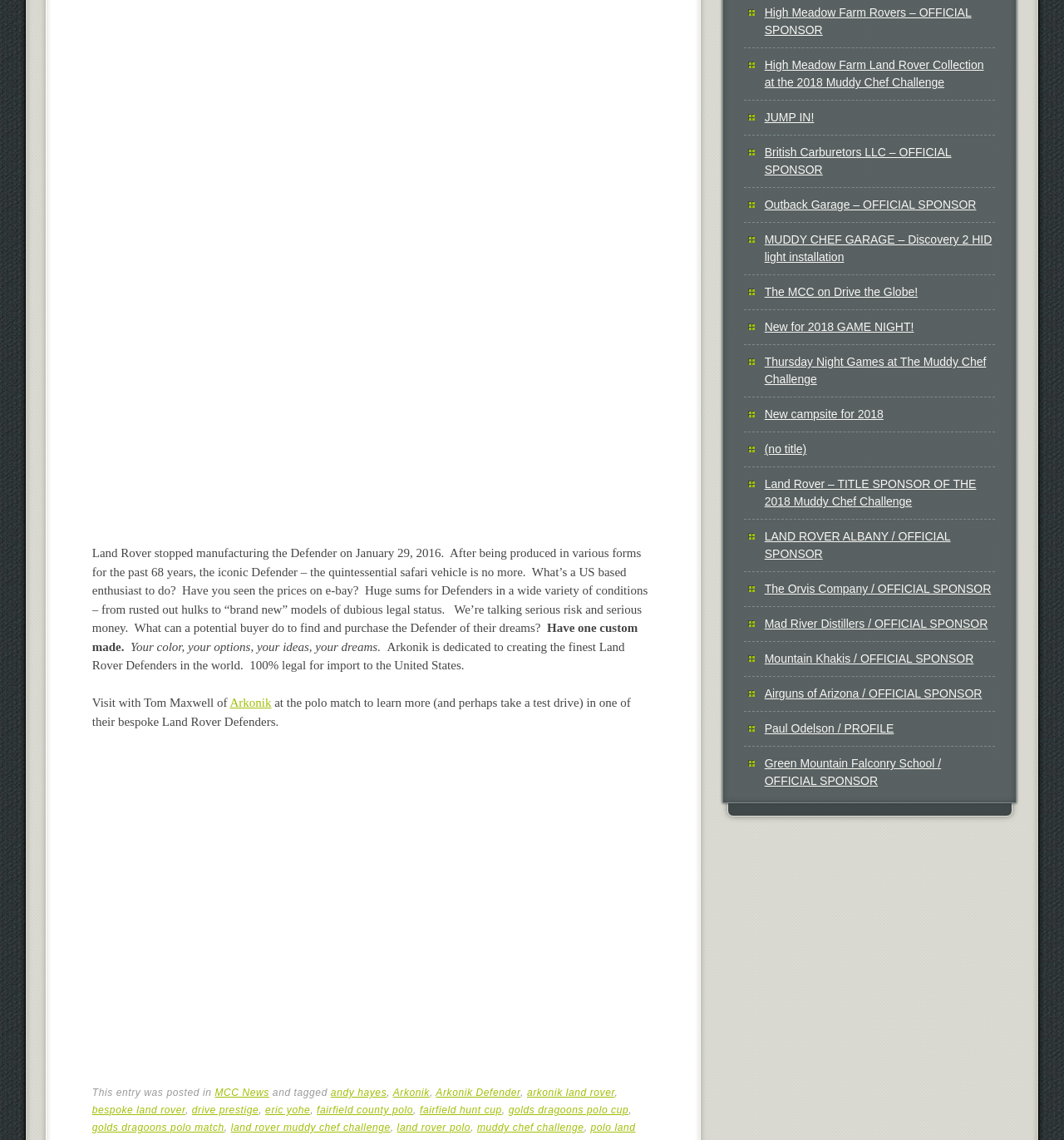What is the Muddy Chef Challenge? From the image, respond with a single word or brief phrase.

Event